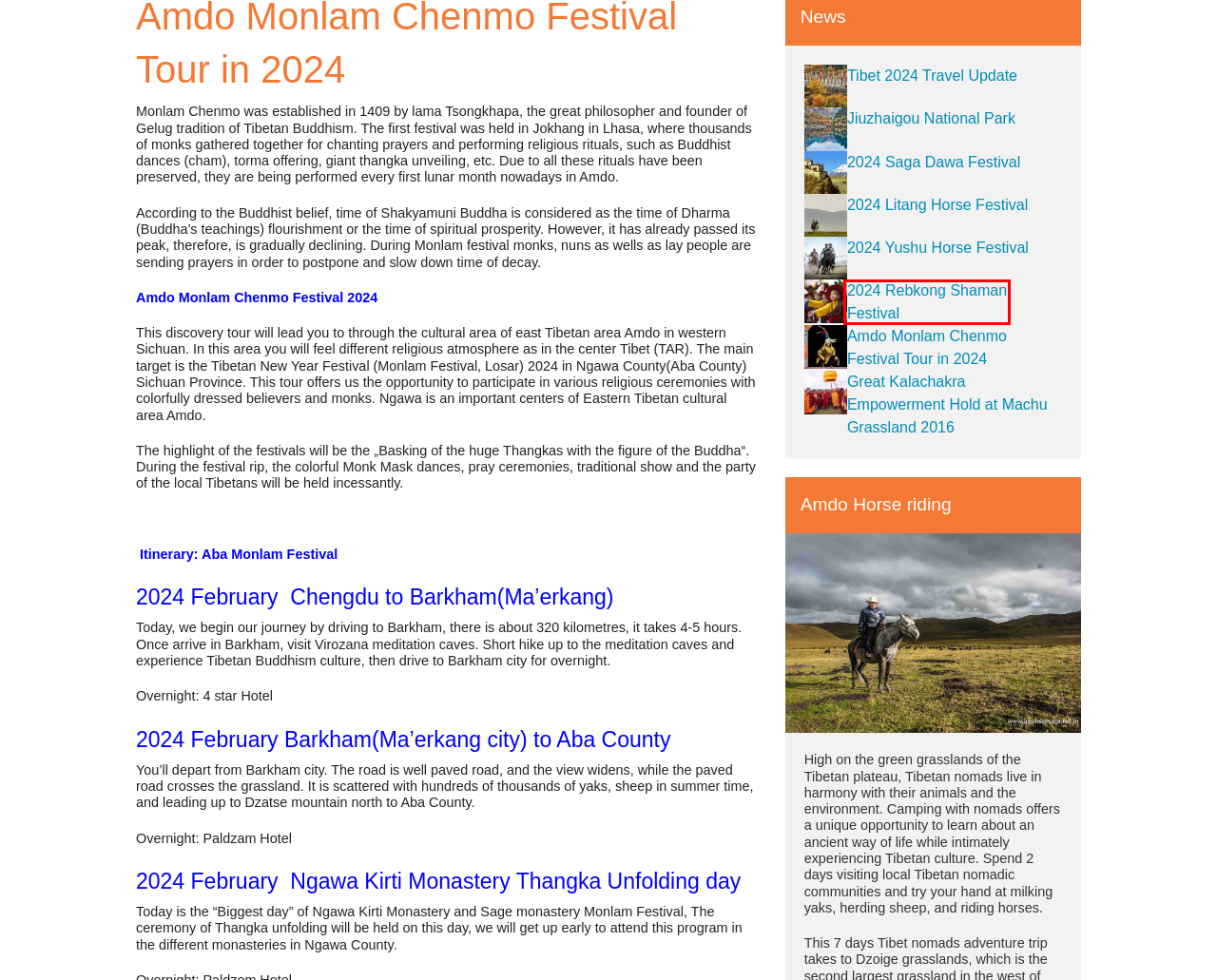You are presented with a screenshot of a webpage with a red bounding box. Select the webpage description that most closely matches the new webpage after clicking the element inside the red bounding box. The options are:
A. Great Kalachakra Empowerment Hold at Machu Grassland 2016 – Mystic Tibet Tours
B. 2024 Litang Horse Festival – Mystic Tibet Tours
C. Discover Amdo Tour – Mystic Tibet Tours
D. Jiuzhaigou National Park – Mystic Tibet Tours
E. 2024 Yushu Horse Festival – Mystic Tibet Tours
F. 2024 Tibet Travel Permits – Mystic Tibet Tours
G. Tibet 2024 Travel Update – Mystic Tibet Tours
H. 2024 Rebkong Shaman Festival – Mystic Tibet Tours

H